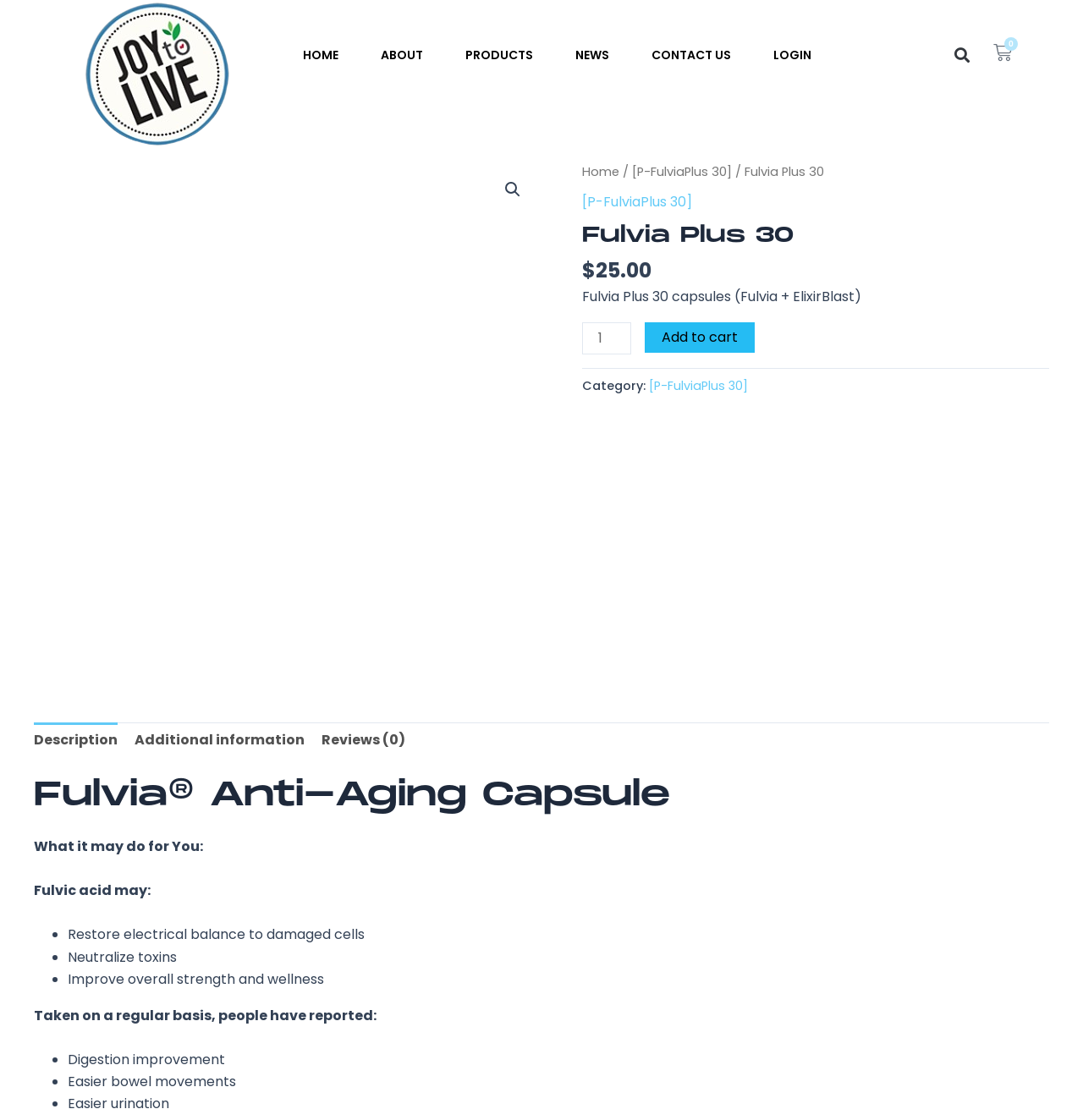Please determine the bounding box coordinates of the area that needs to be clicked to complete this task: 'Search for a product'. The coordinates must be four float numbers between 0 and 1, formatted as [left, top, right, bottom].

[0.876, 0.037, 0.901, 0.062]